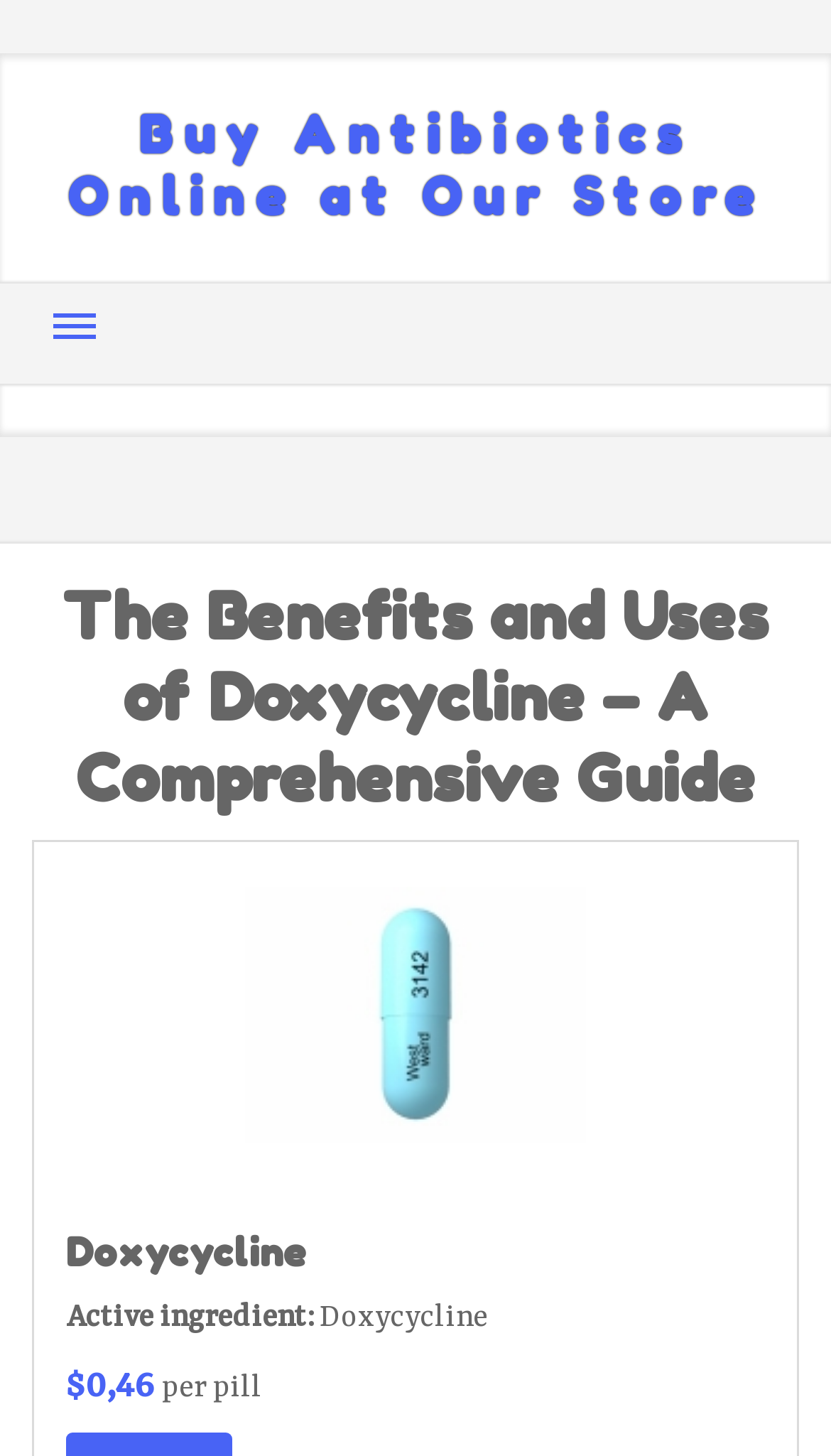Please locate and retrieve the main header text of the webpage.

The Benefits and Uses of Doxycycline – A Comprehensive Guide